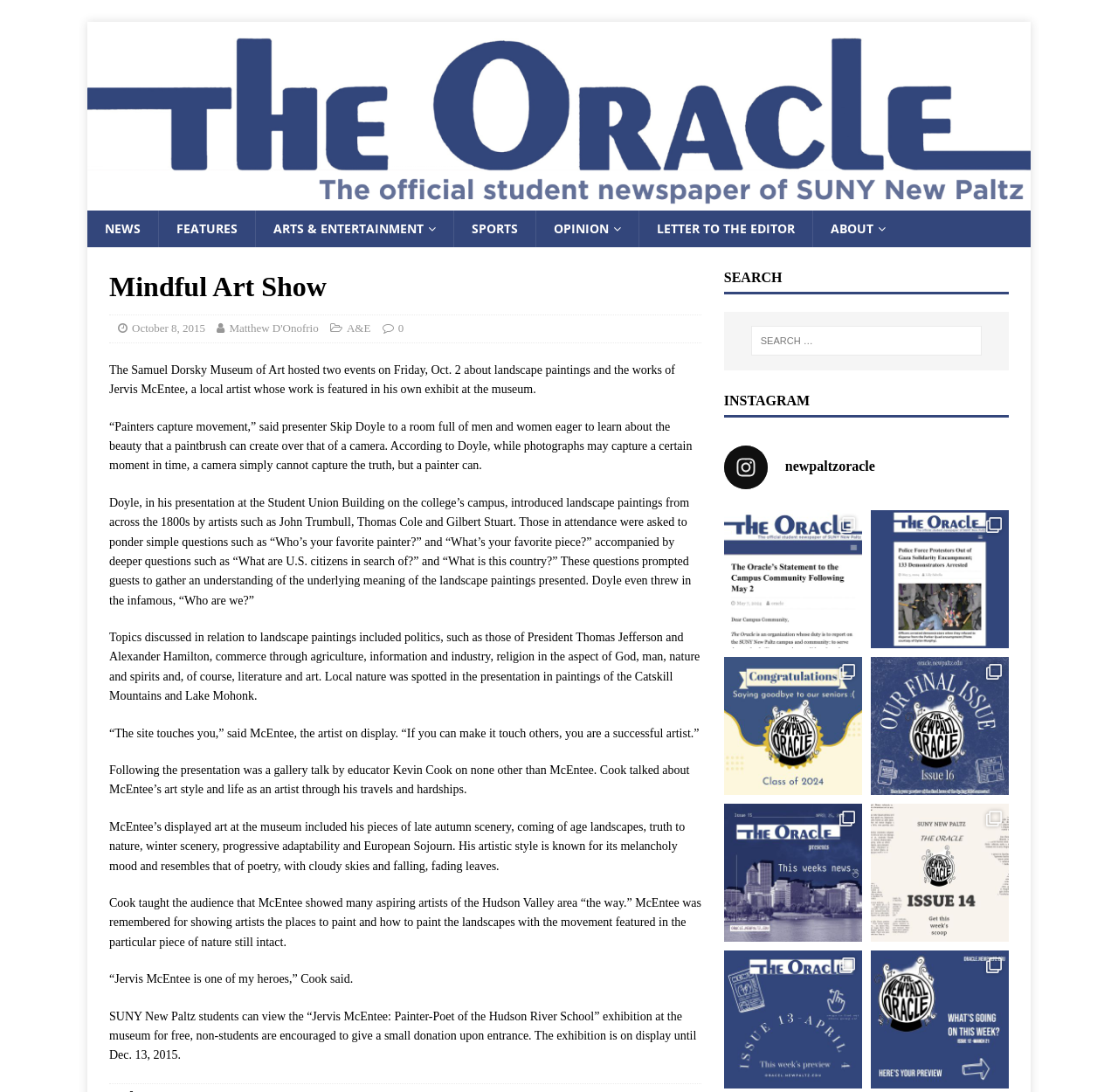Can you determine the bounding box coordinates of the area that needs to be clicked to fulfill the following instruction: "Read the full statement about amnesty"?

[0.647, 0.467, 0.771, 0.593]